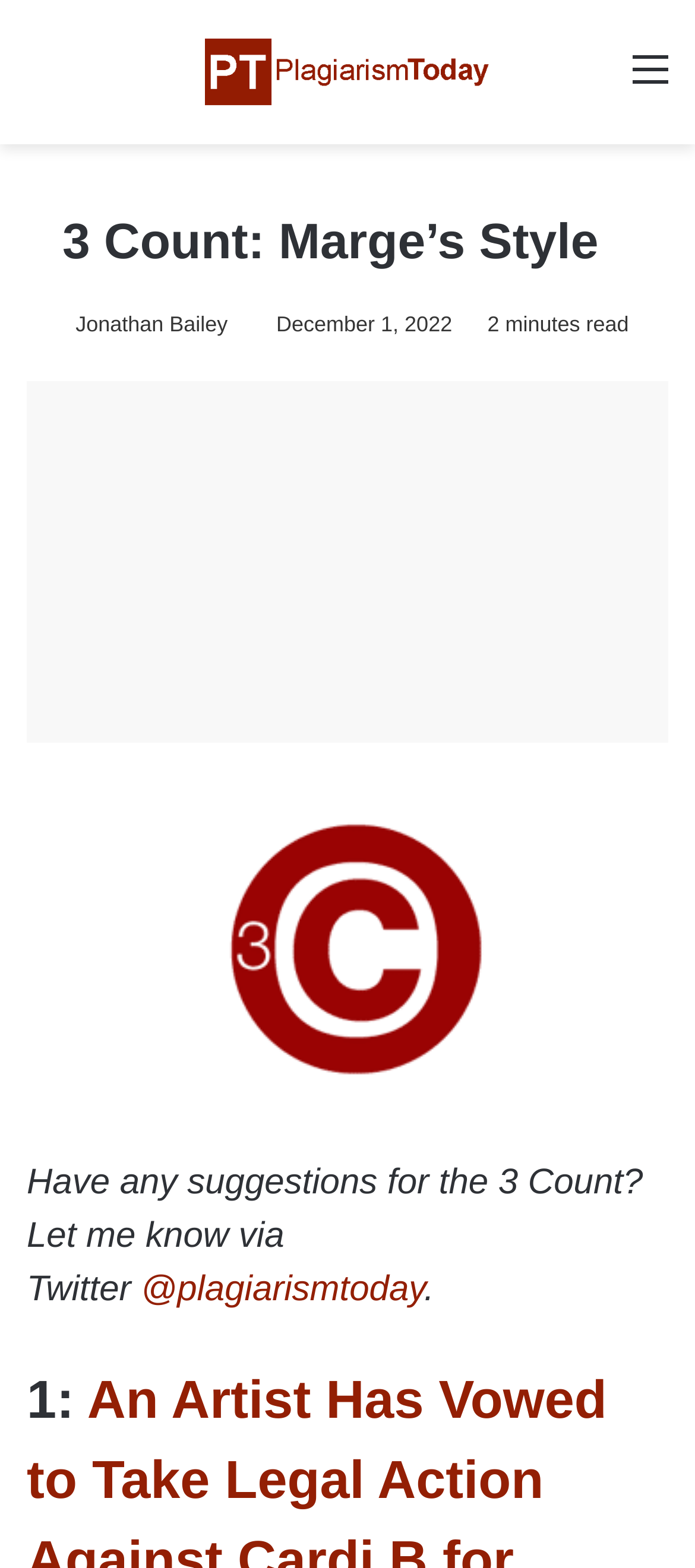Use a single word or phrase to answer the question:
What is the estimated reading time of the article?

2 minutes